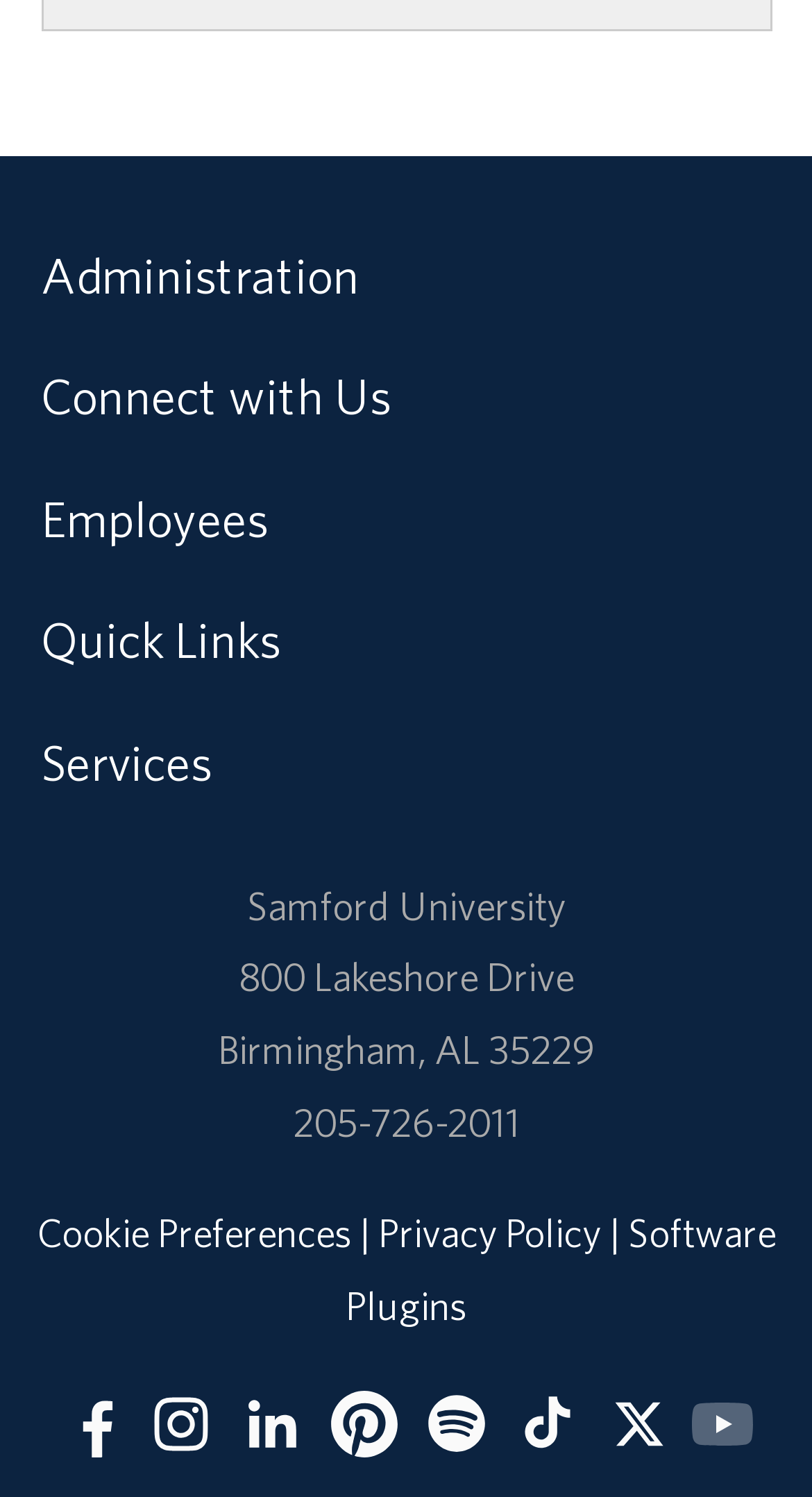What is the university's address?
Look at the webpage screenshot and answer the question with a detailed explanation.

I found the address by looking at the links on the webpage, specifically the one that says '800 Lakeshore Drive Birmingham, AL 35229', which is likely to be the university's address.